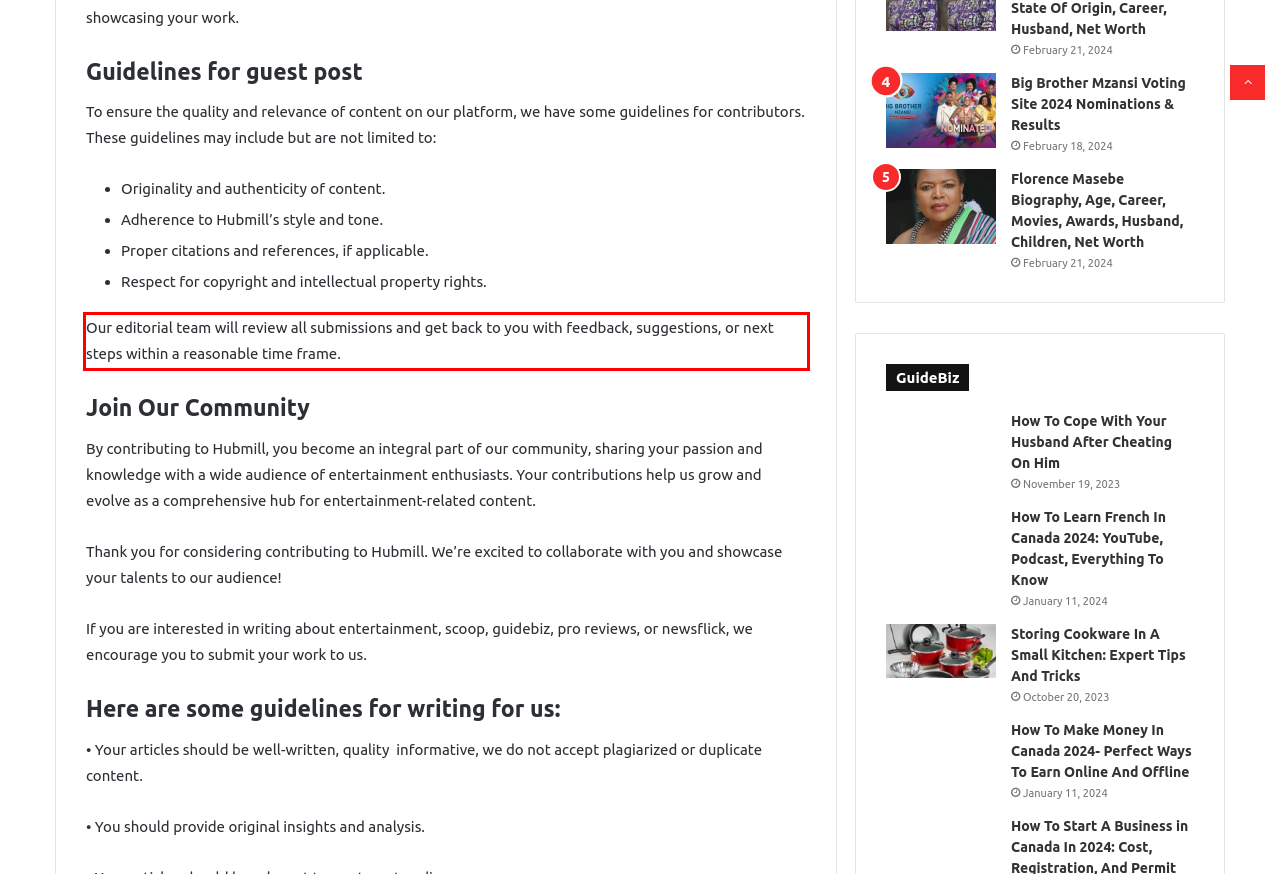Please look at the webpage screenshot and extract the text enclosed by the red bounding box.

Our editorial team will review all submissions and get back to you with feedback, suggestions, or next steps within a reasonable time frame.